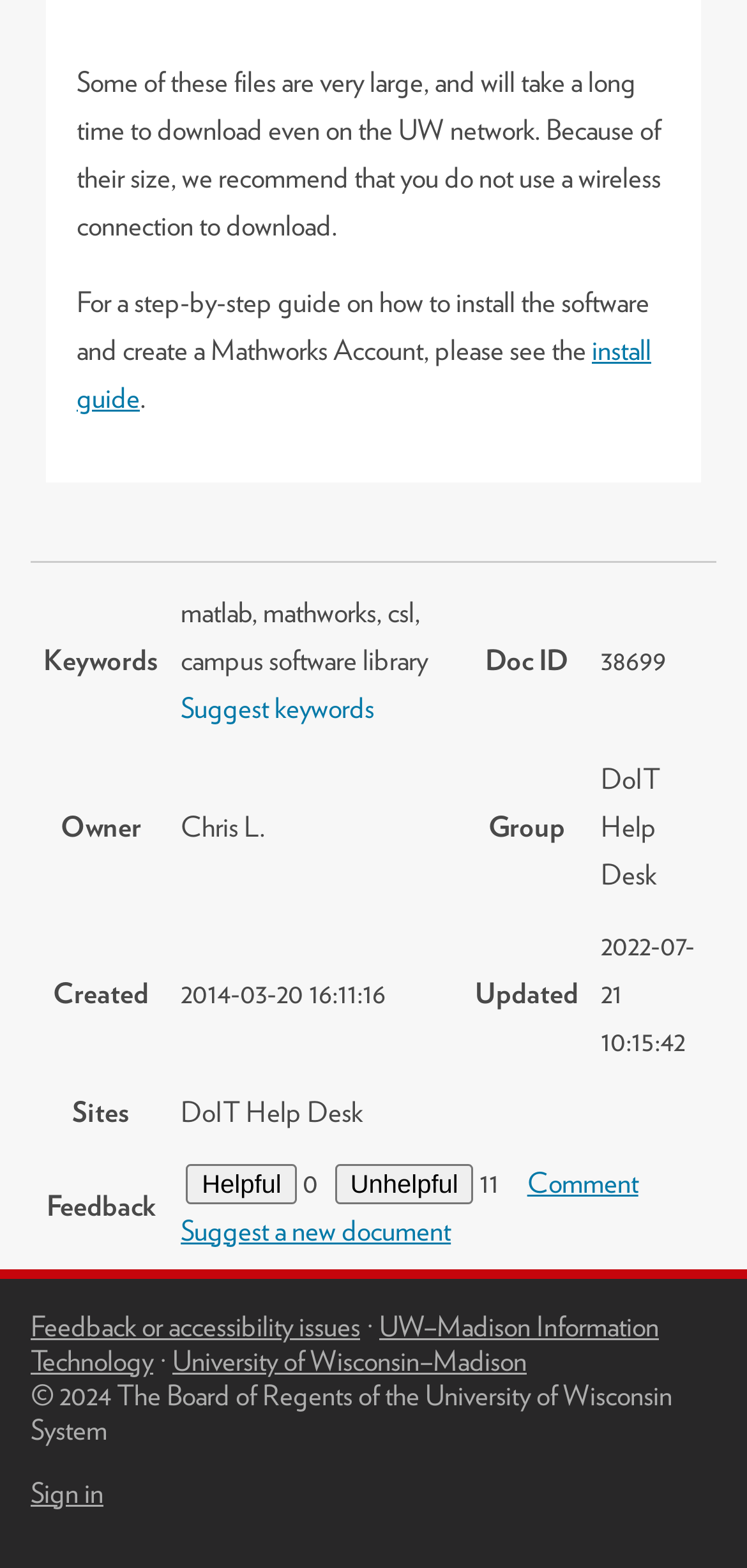Find the bounding box coordinates for the area that should be clicked to accomplish the instruction: "give feedback".

[0.25, 0.742, 0.397, 0.768]